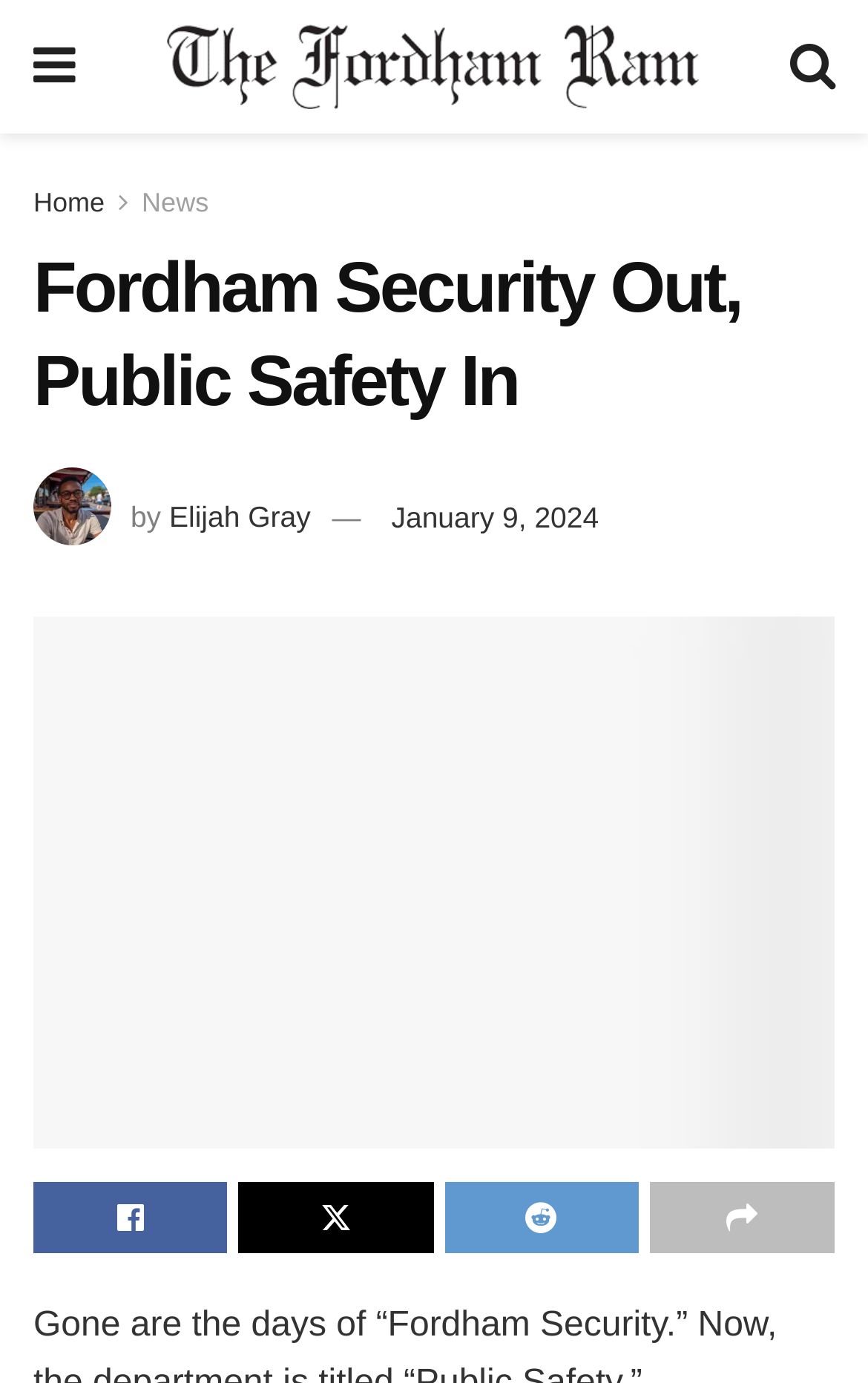Given the content of the image, can you provide a detailed answer to the question?
Who is the author of the article?

I determined the answer by looking at the link element with the text 'Elijah Gray' and a StaticText element with the text 'by' next to it, which suggests that Elijah Gray is the author of the article.